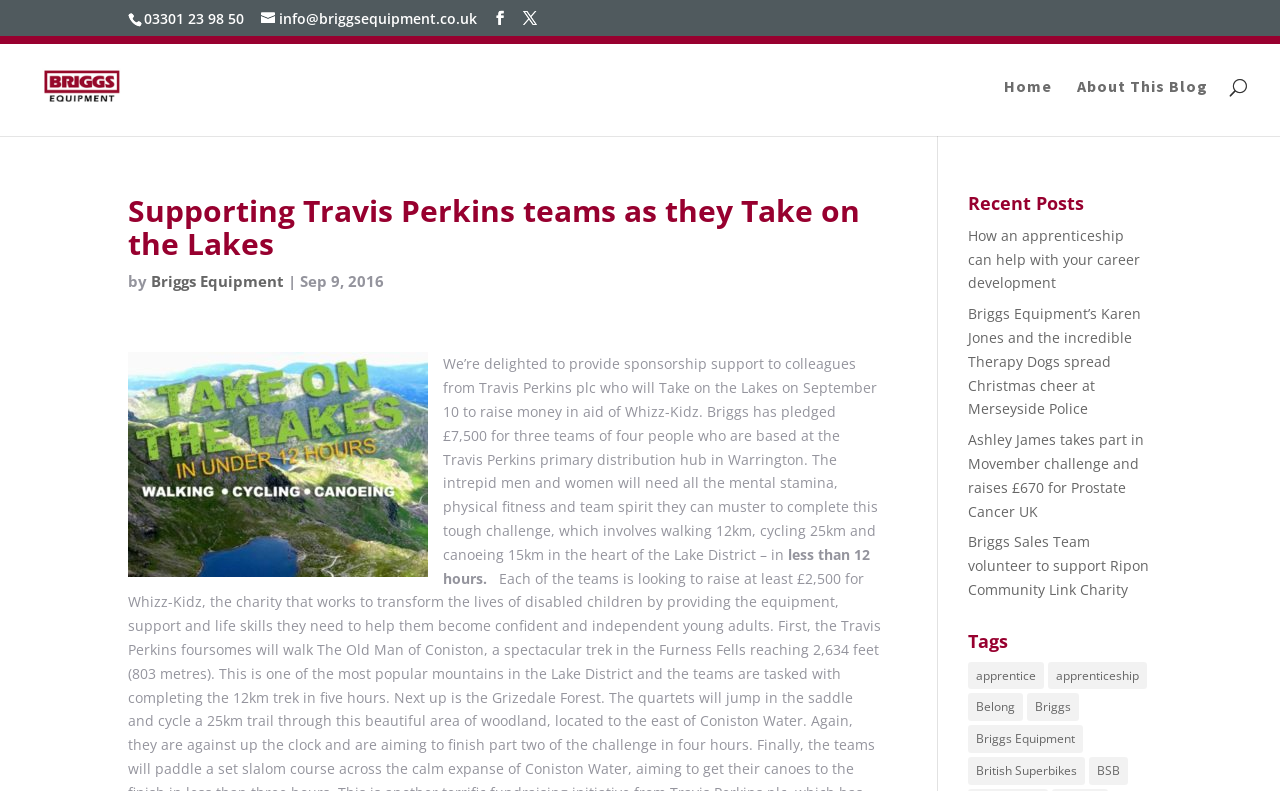Determine the bounding box coordinates for the region that must be clicked to execute the following instruction: "Read the recent post about apprenticeship".

[0.756, 0.285, 0.891, 0.37]